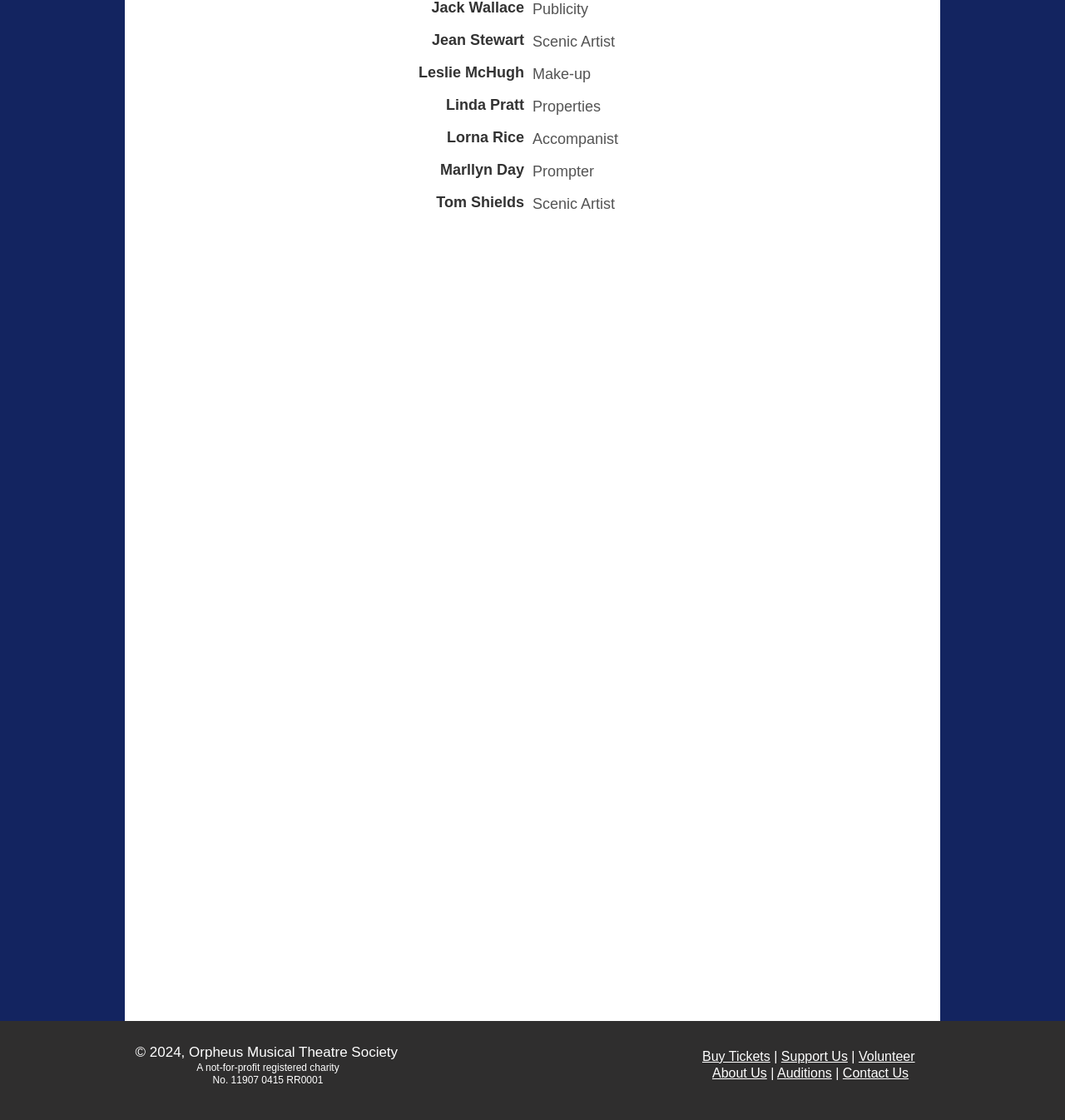Respond to the question below with a single word or phrase:
What is the profession of Jean Stewart?

Scenic Artist